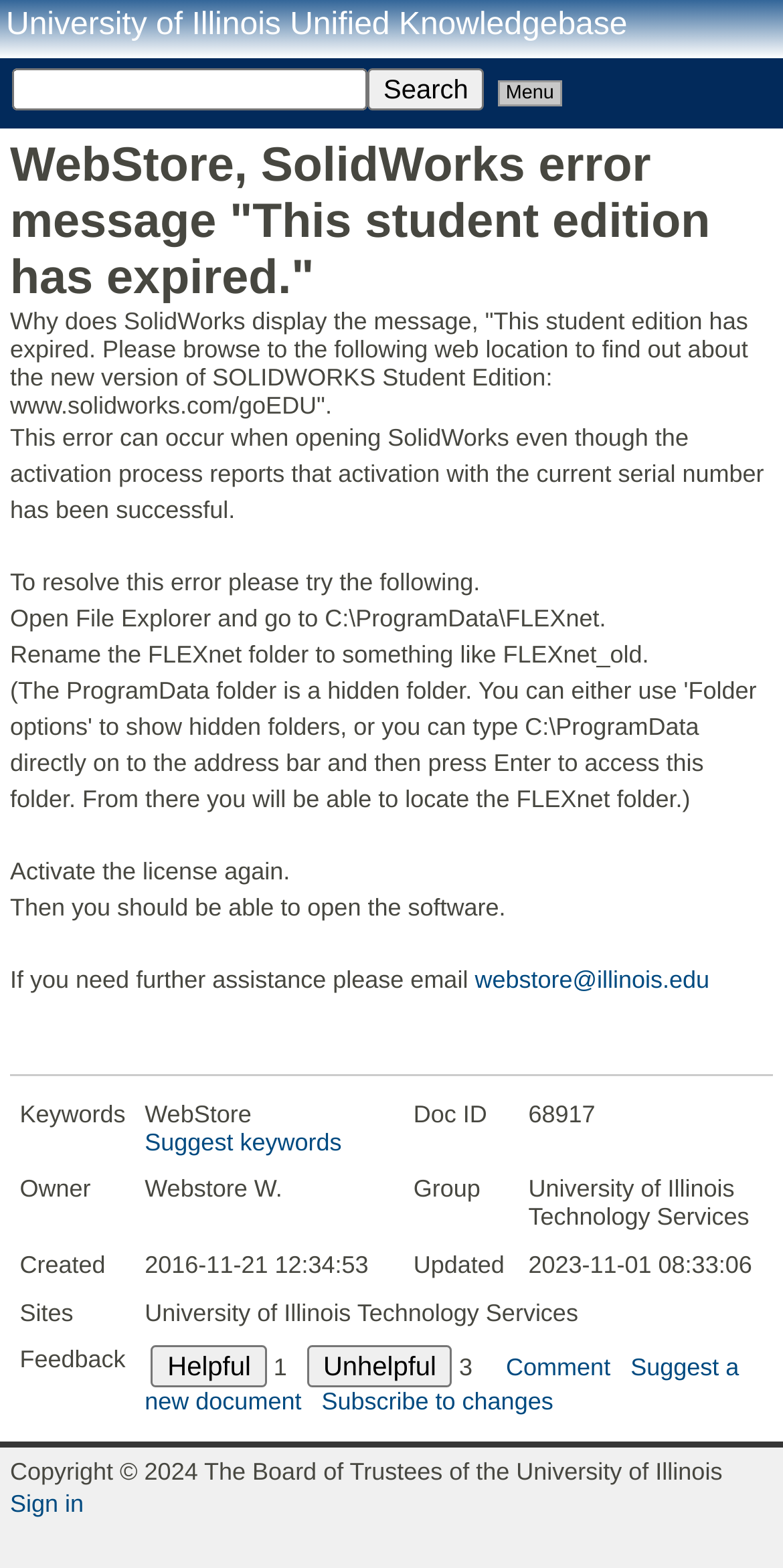Specify the bounding box coordinates of the element's region that should be clicked to achieve the following instruction: "Sign in". The bounding box coordinates consist of four float numbers between 0 and 1, in the format [left, top, right, bottom].

[0.013, 0.95, 0.107, 0.968]